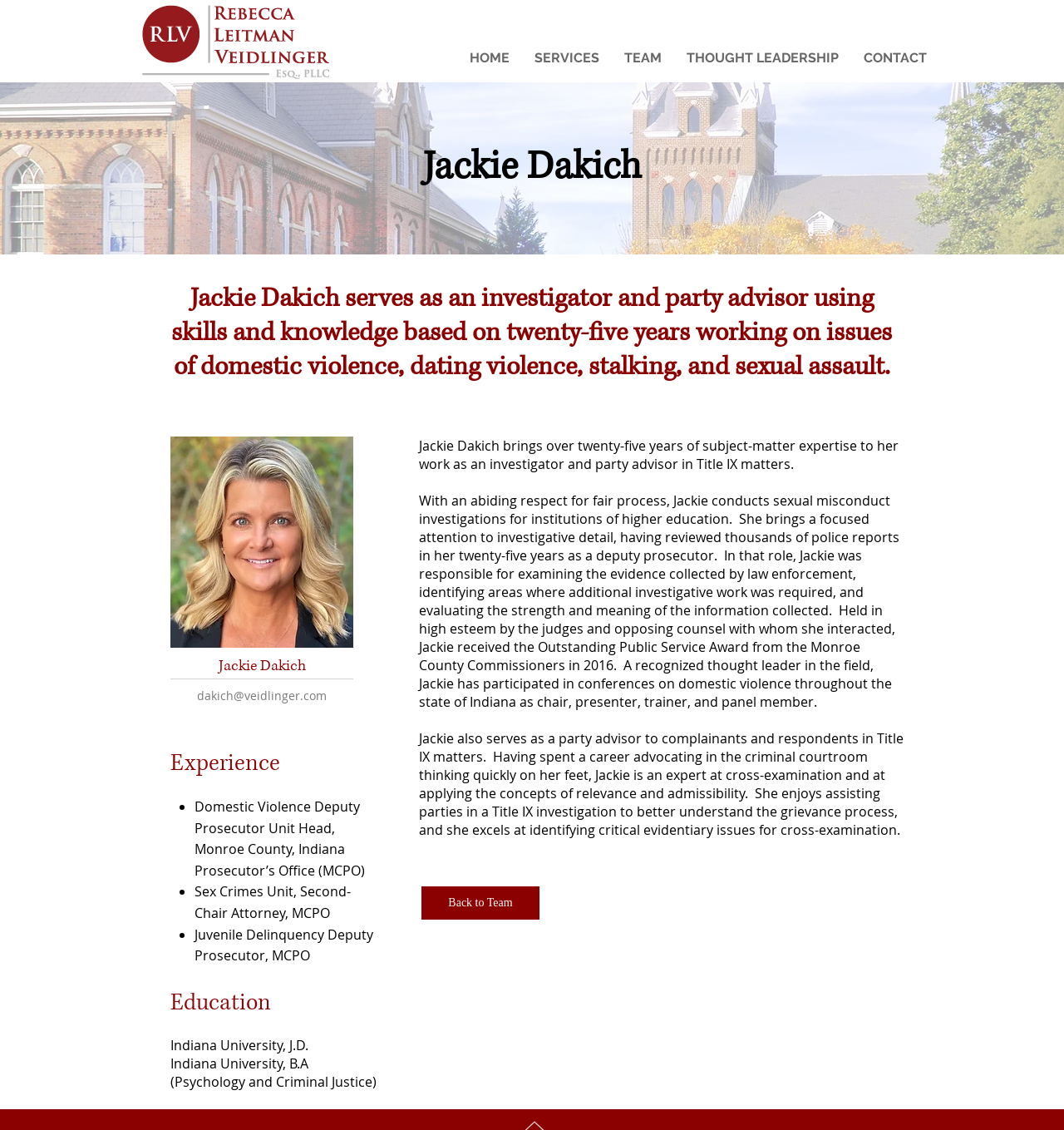Please specify the bounding box coordinates of the clickable region to carry out the following instruction: "View Jackie Dakich's profile picture". The coordinates should be four float numbers between 0 and 1, in the format [left, top, right, bottom].

[0.16, 0.386, 0.332, 0.573]